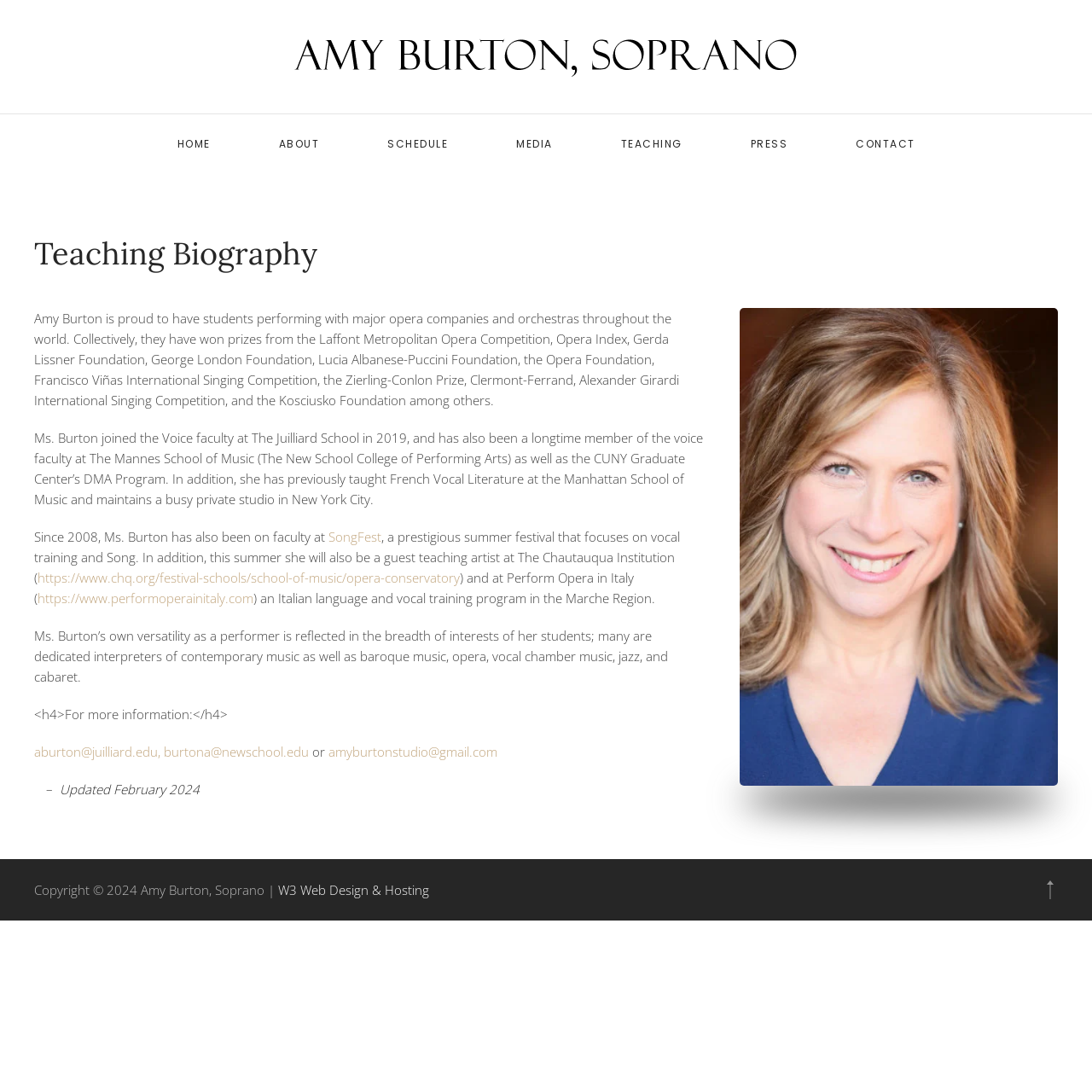Please identify the bounding box coordinates of the element's region that I should click in order to complete the following instruction: "Click the 'HOME' link". The bounding box coordinates consist of four float numbers between 0 and 1, i.e., [left, top, right, bottom].

[0.131, 0.105, 0.224, 0.159]